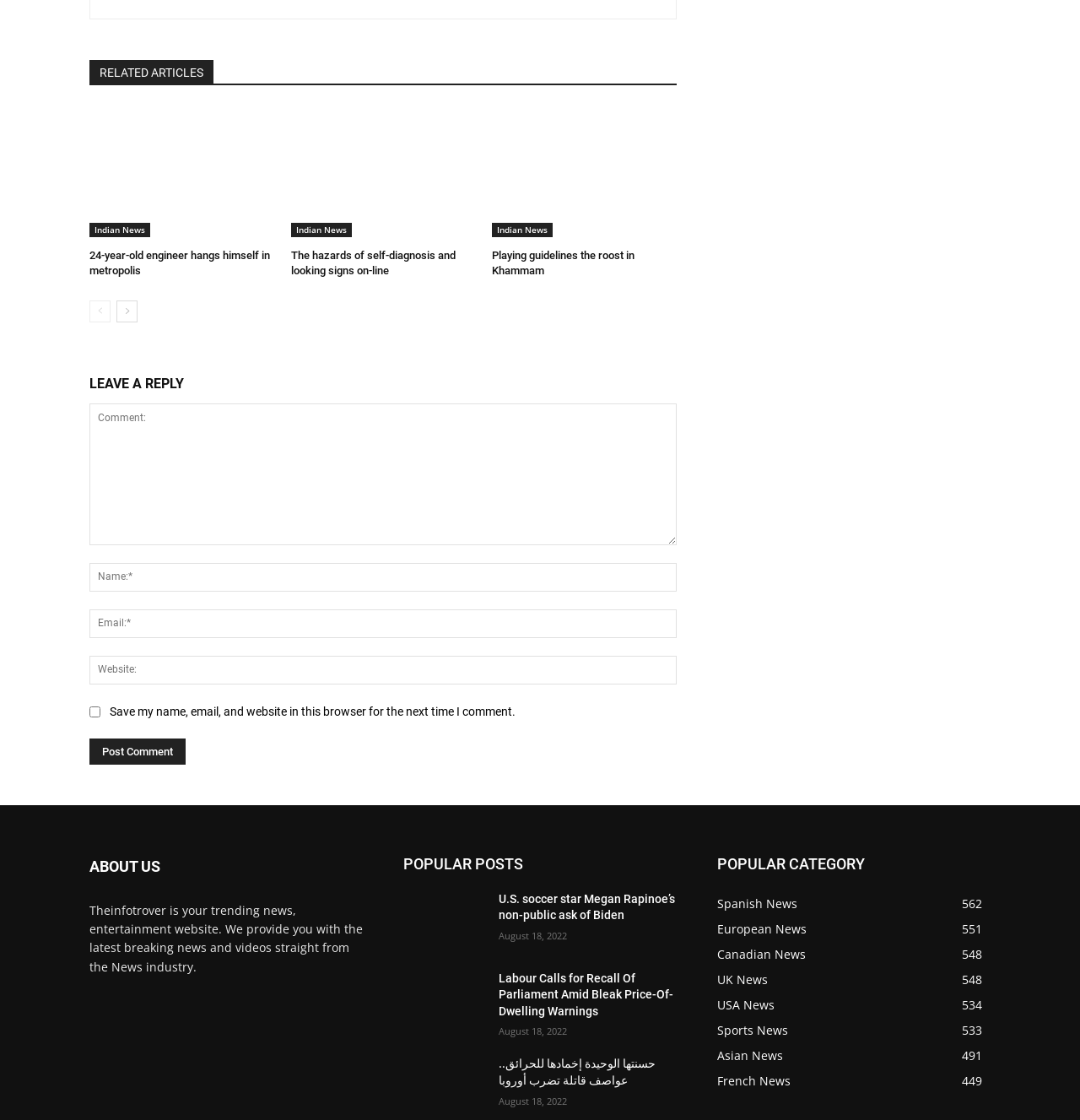Give a one-word or one-phrase response to the question:
What is the purpose of the checkbox 'Save my name, email, and website in this browser for the next time I comment.'?

To save user information